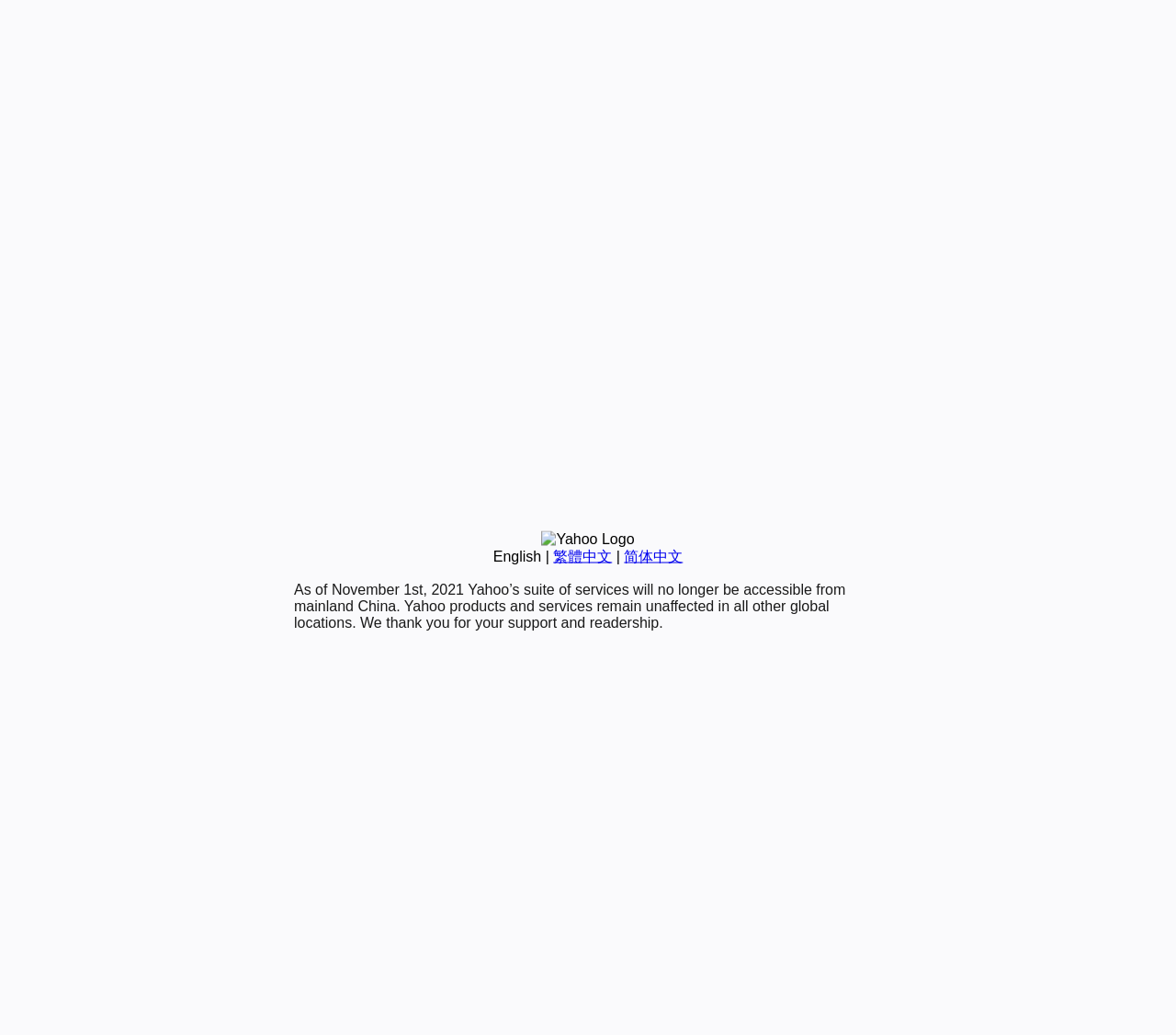Provide the bounding box coordinates in the format (top-left x, top-left y, bottom-right x, bottom-right y). All values are floating point numbers between 0 and 1. Determine the bounding box coordinate of the UI element described as: 简体中文

[0.531, 0.53, 0.581, 0.545]